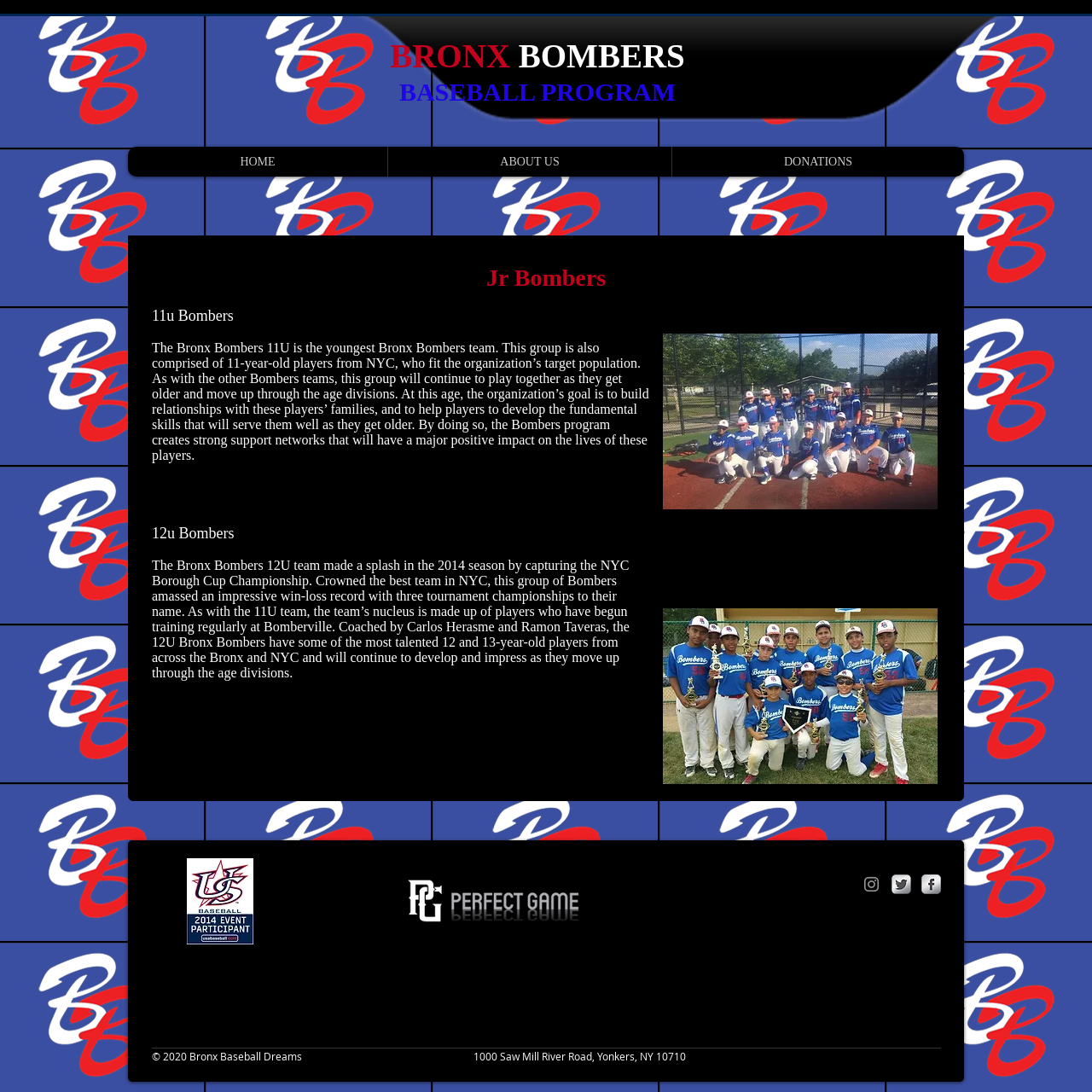Give a one-word or short phrase answer to the question: 
What is the age range of the 11u Bombers team?

11-year-old